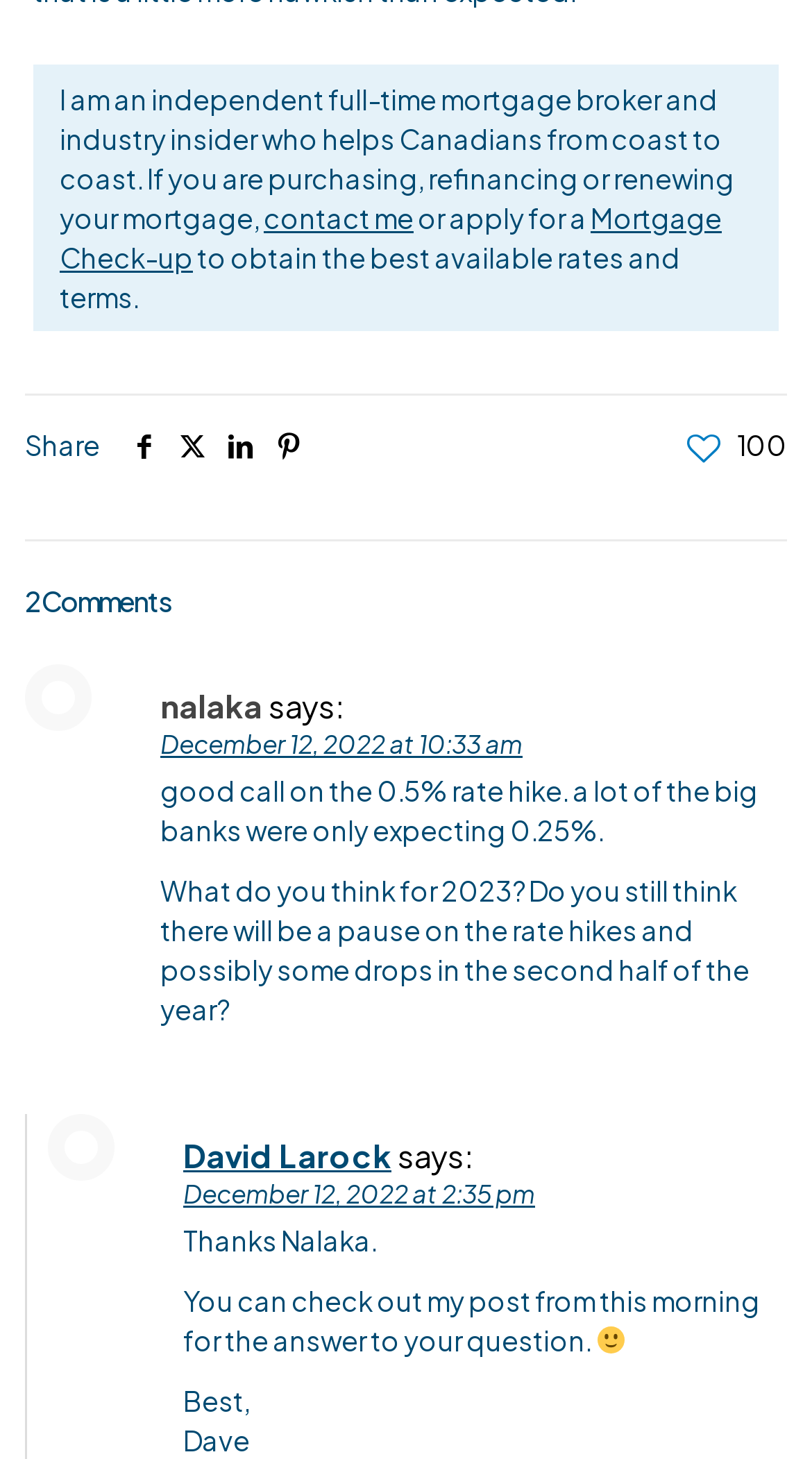What is the purpose of contacting the author?
Respond to the question with a single word or phrase according to the image.

To obtain best mortgage rates